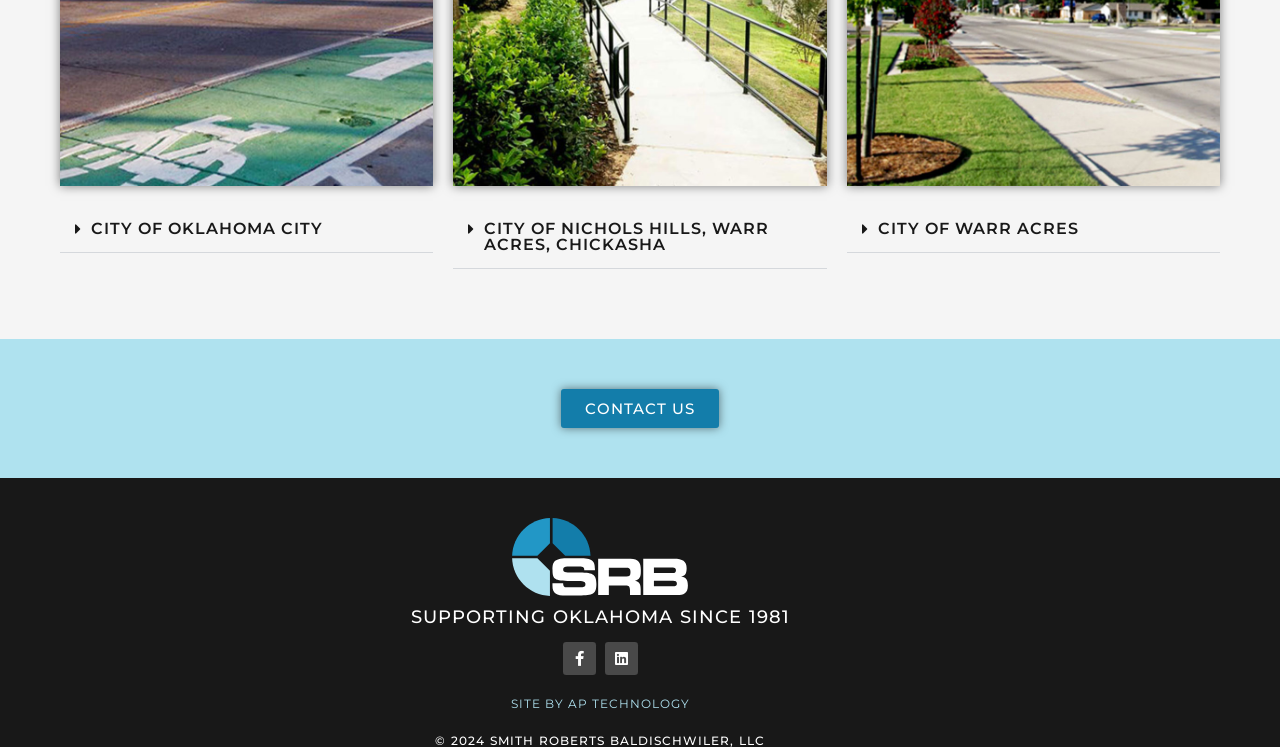Given the description "CITY OF WARR ACRES", determine the bounding box of the corresponding UI element.

[0.686, 0.293, 0.843, 0.318]